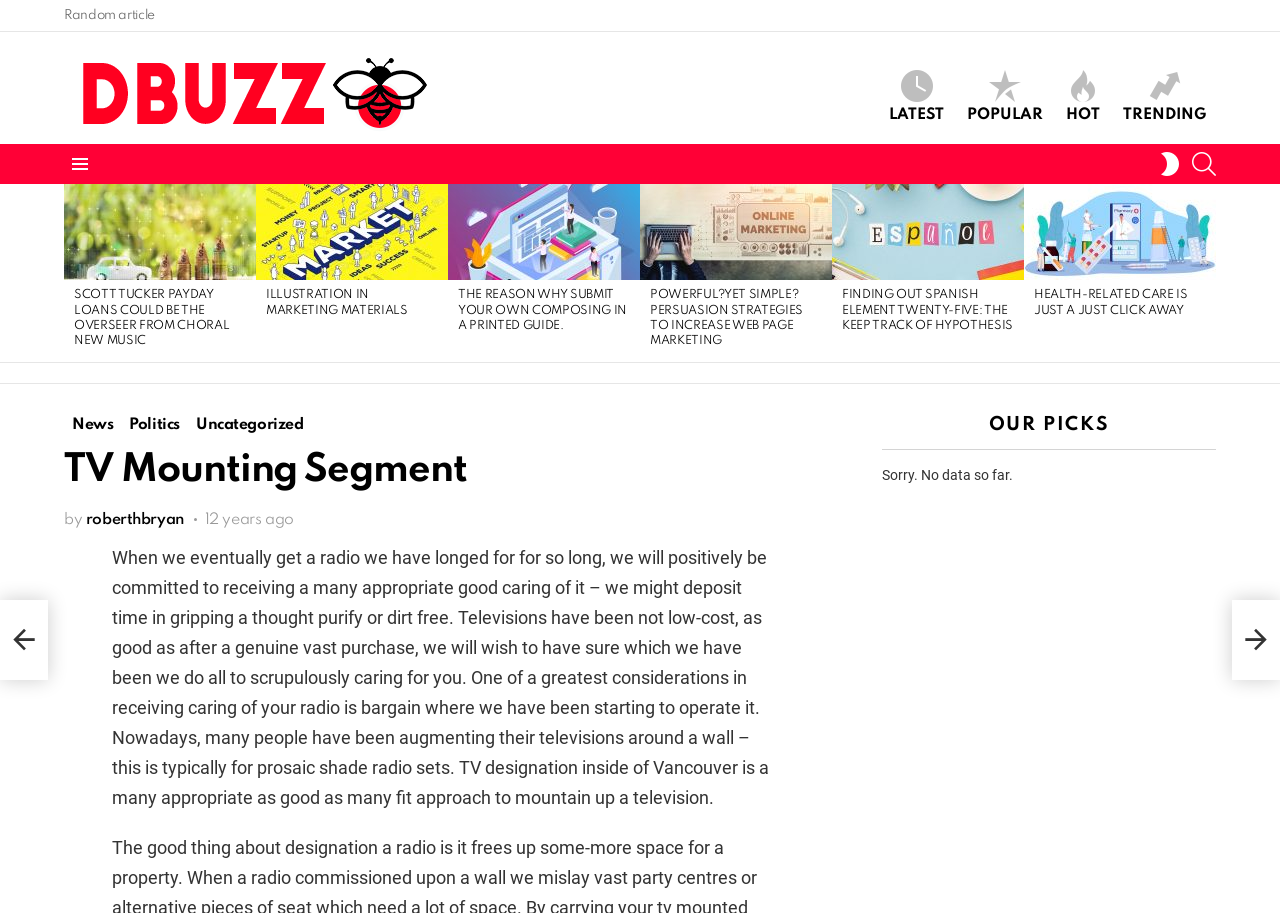Answer with a single word or phrase: 
How many articles are displayed on the webpage?

5